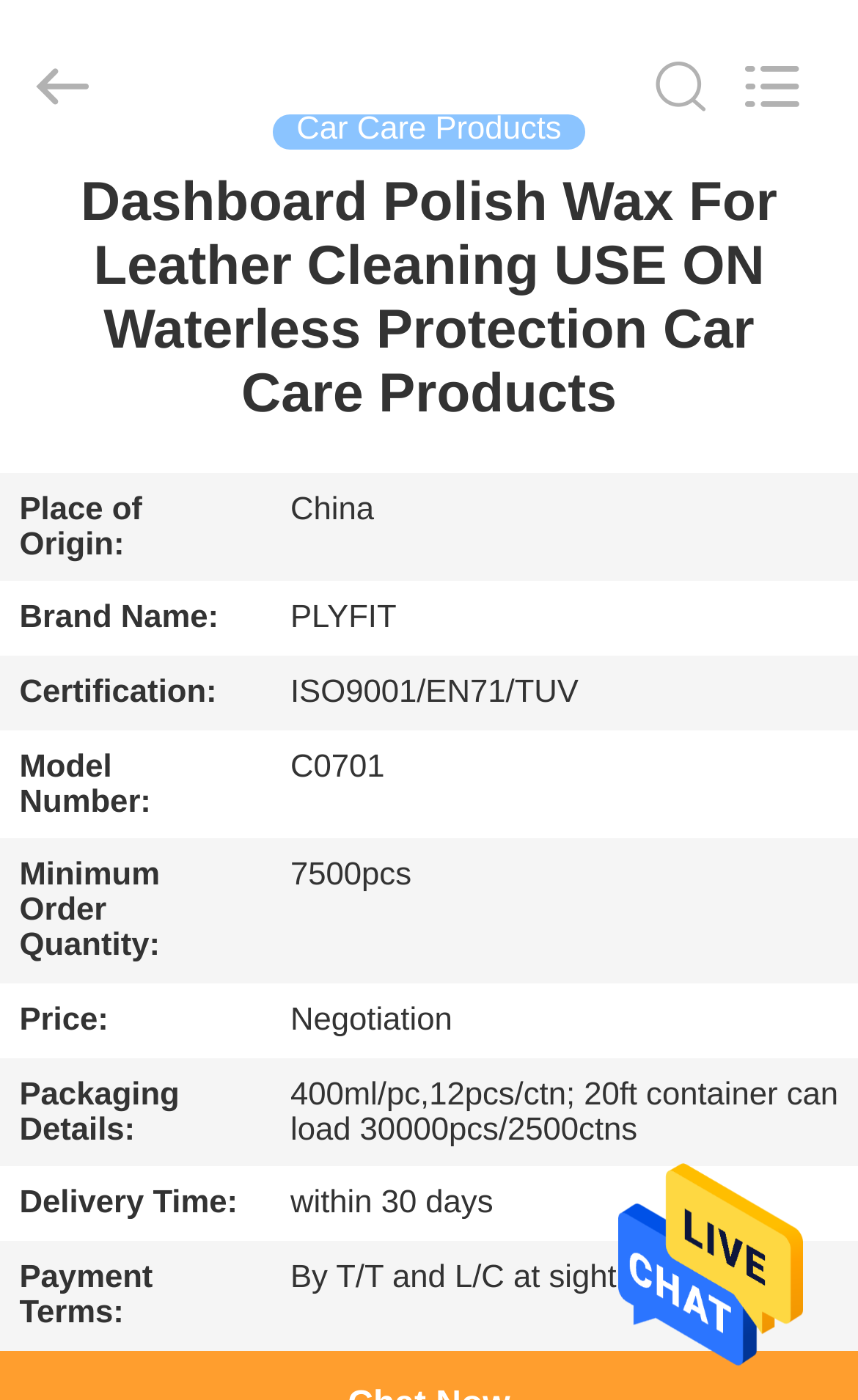What is the brand name of the product?
Answer with a single word or short phrase according to what you see in the image.

PLYFIT